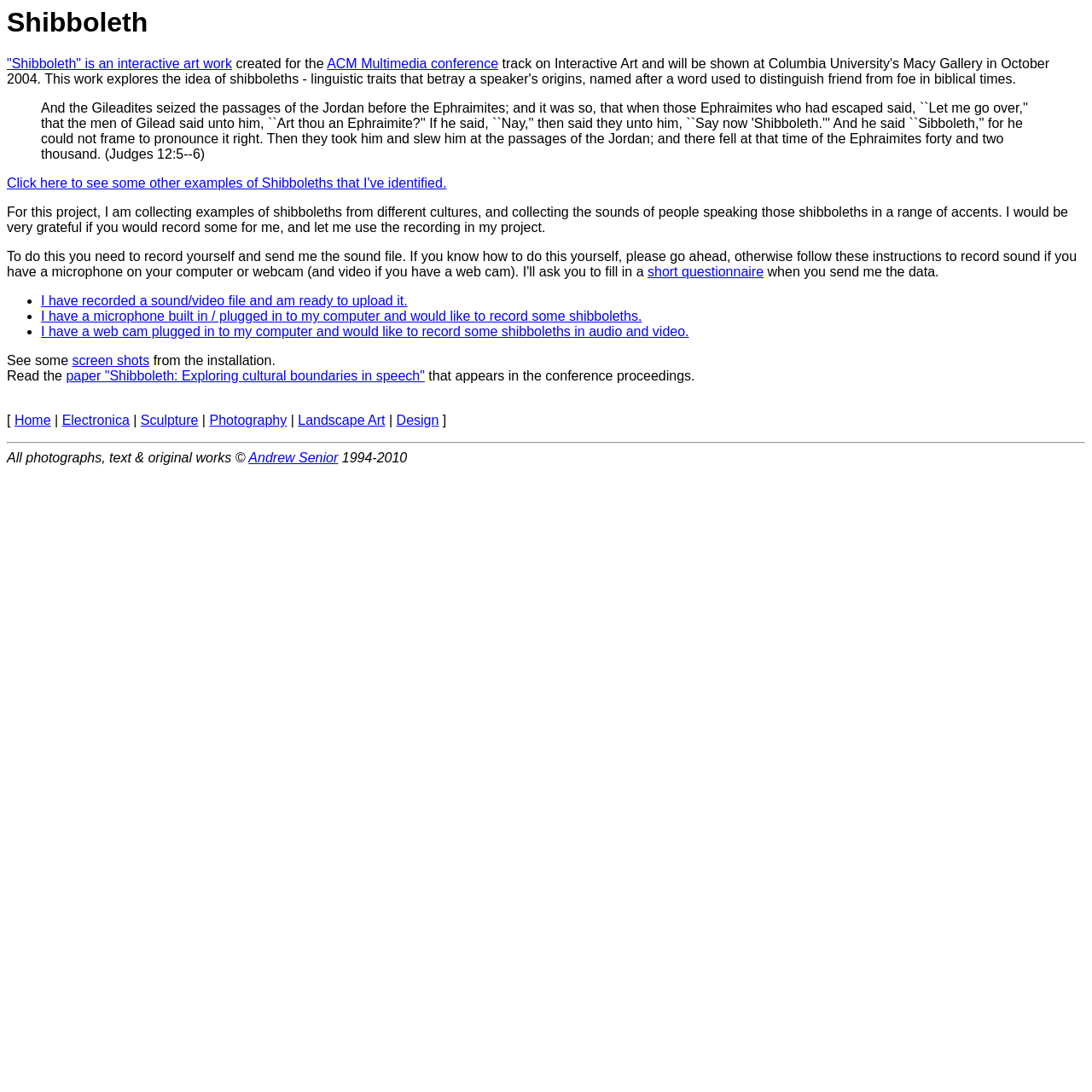Produce a meticulous description of the webpage.

The webpage is about an interactive art project called "Shibboleth". At the top, there is a heading with the title "Shibboleth" and a link that describes the project as an interactive art work. Below this, there is a blockquote with no text. 

Following this, there is a paragraph of text that explains the project's goal of collecting examples of shibboleths from different cultures and recording people speaking them in various accents. The text also requests visitors to record some shibboleths and provide the recordings for the project.

To the right of this text, there is a link to a short questionnaire. Below this, there are three bullet points with links to options for recording and uploading shibboleths. 

Further down, there is a section with links to screen shots from the installation, a paper about the project, and a link to the conference proceedings where the paper was published.

At the bottom of the page, there is a navigation menu with links to other sections of the website, including Home, Electronica, Sculpture, Photography, Landscape Art, and Design. 

Finally, there is a copyright notice at the very bottom of the page, stating that all photographs, text, and original works are copyrighted by Andrew Senior from 1994 to 2010.